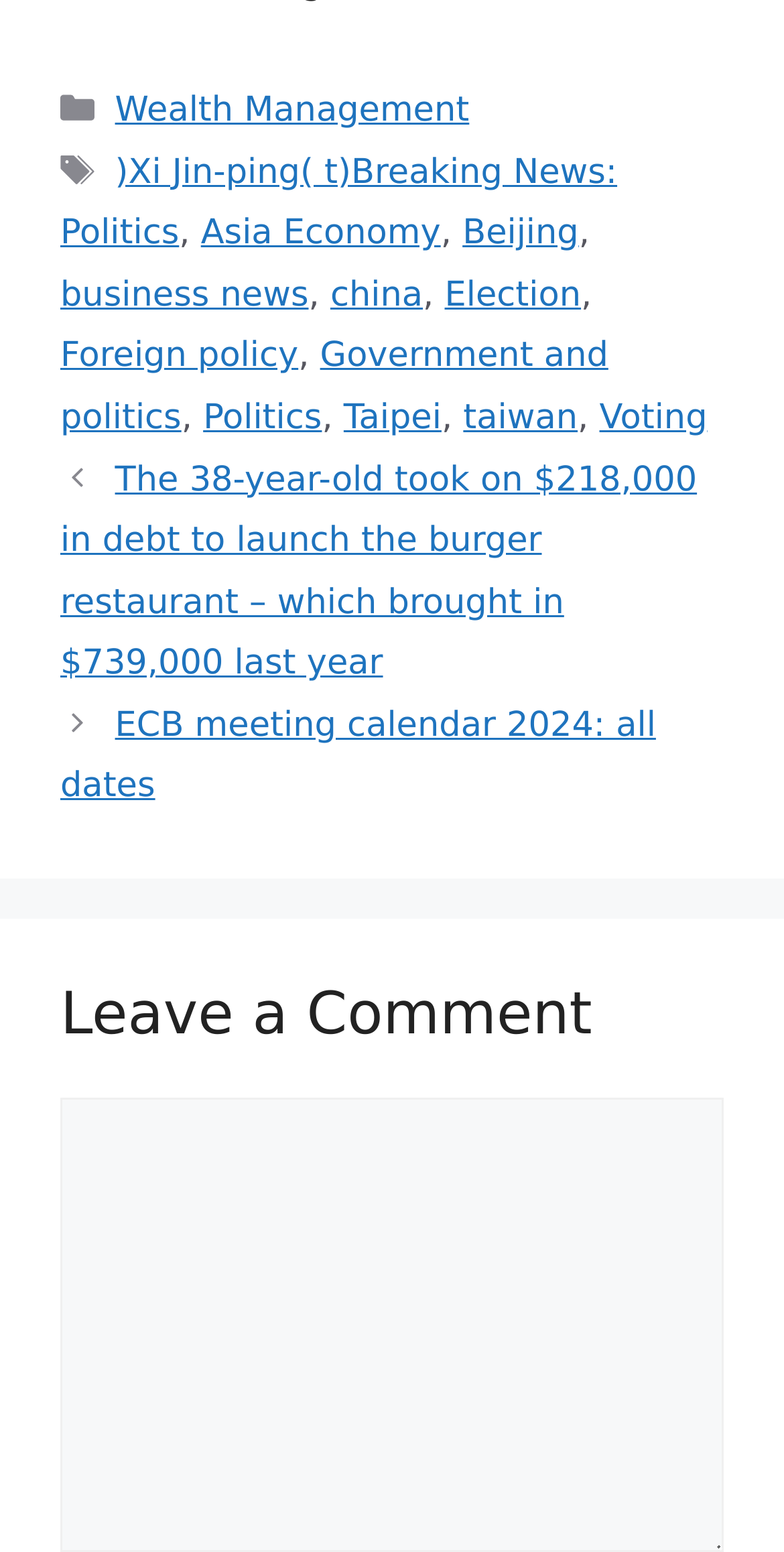What is the last category listed in the footer?
Using the screenshot, give a one-word or short phrase answer.

Voting